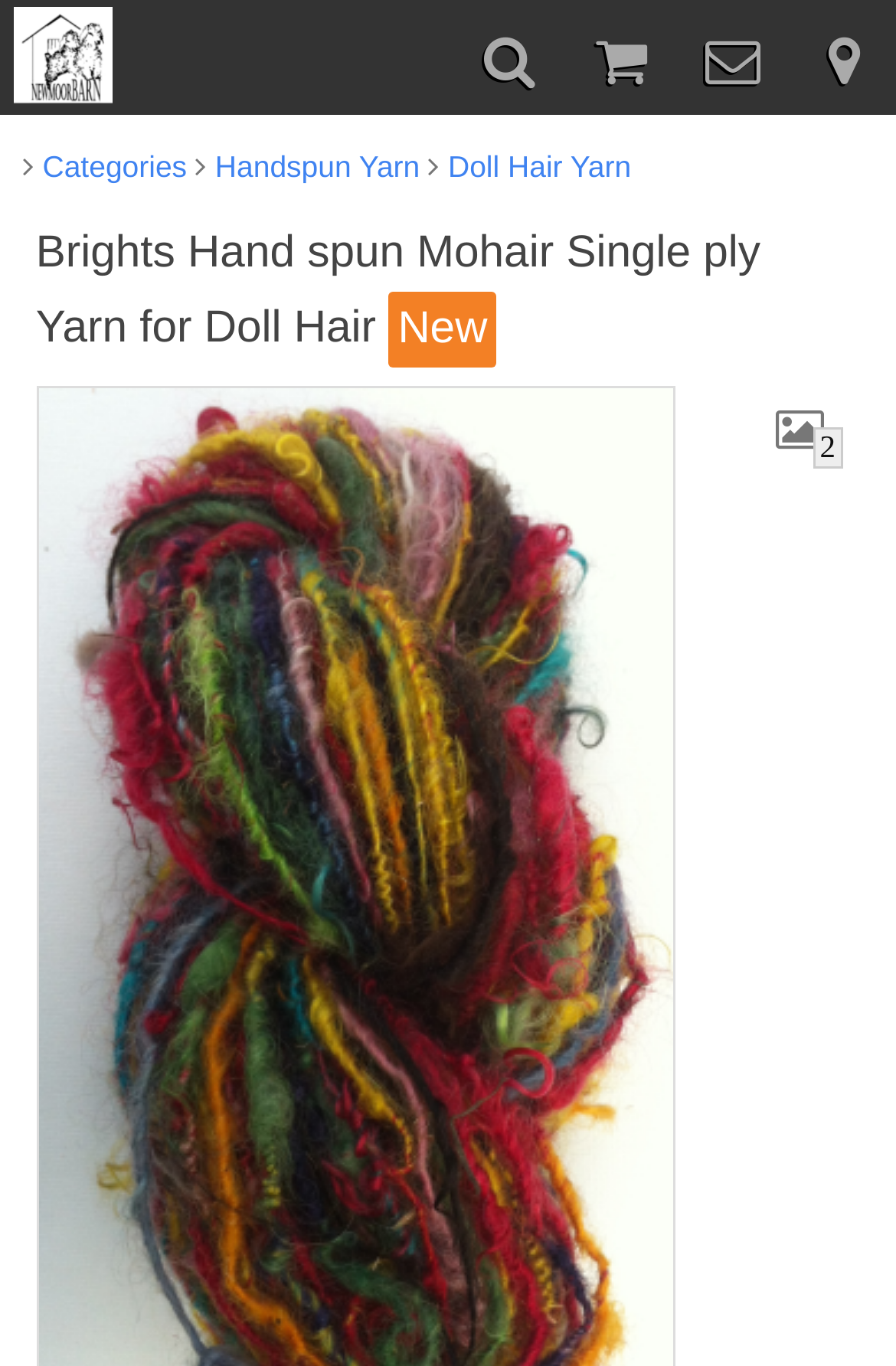Give a short answer to this question using one word or a phrase:
How many social media links are present?

2